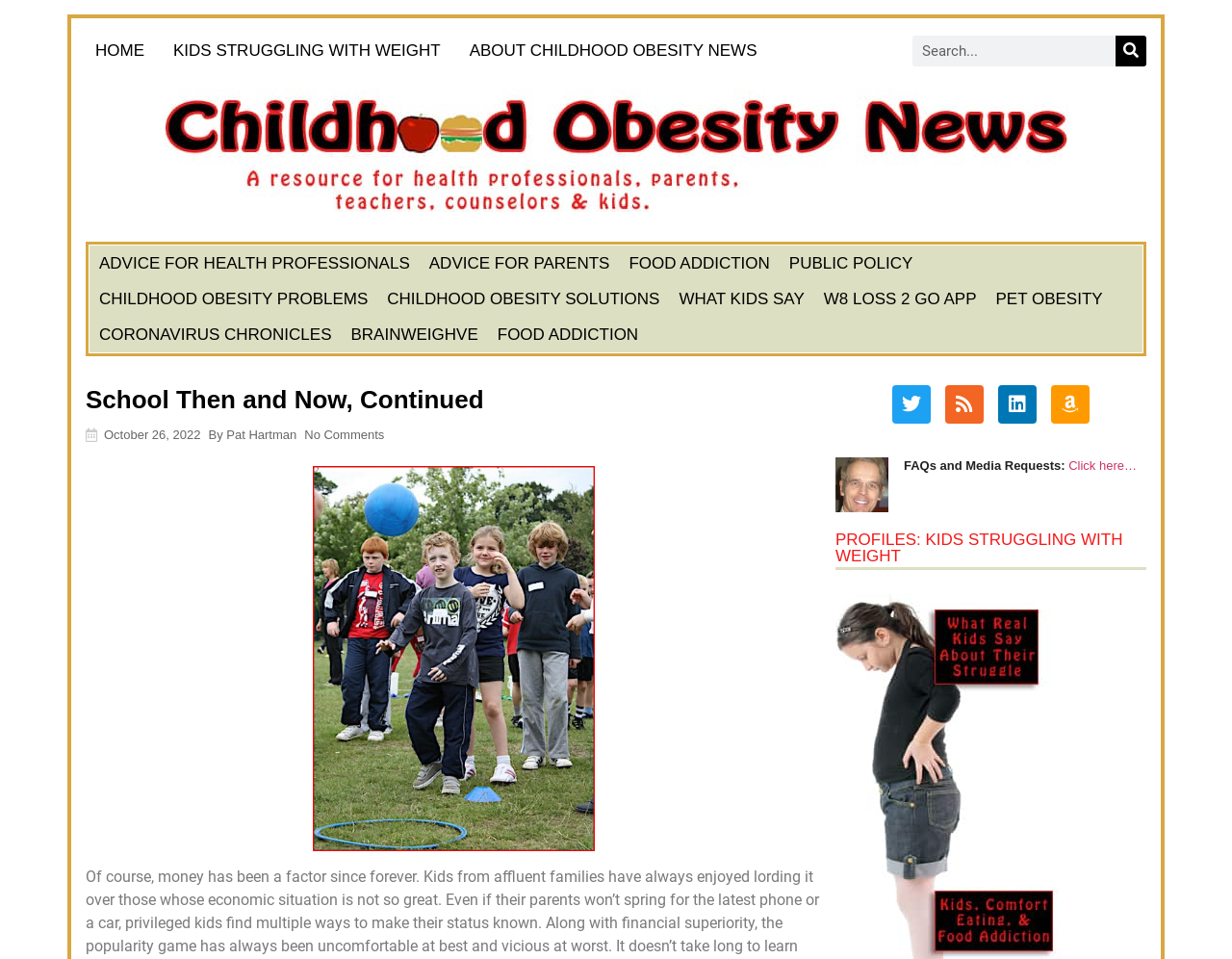Locate the bounding box coordinates of the area where you should click to accomplish the instruction: "Share on Twitter".

[0.724, 0.402, 0.755, 0.442]